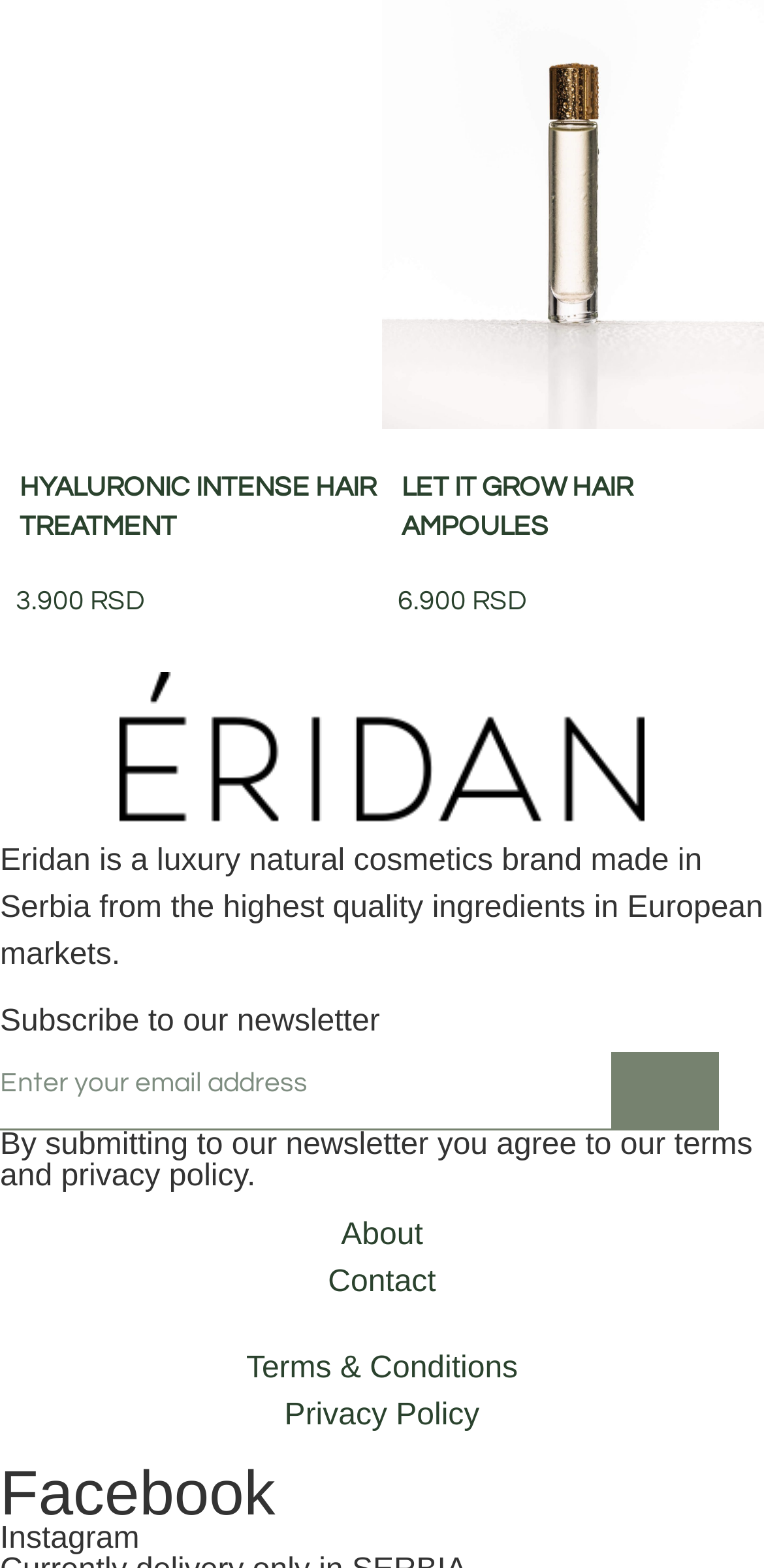Based on the element description: "Terms & Conditions", identify the bounding box coordinates for this UI element. The coordinates must be four float numbers between 0 and 1, listed as [left, top, right, bottom].

[0.322, 0.859, 0.678, 0.889]